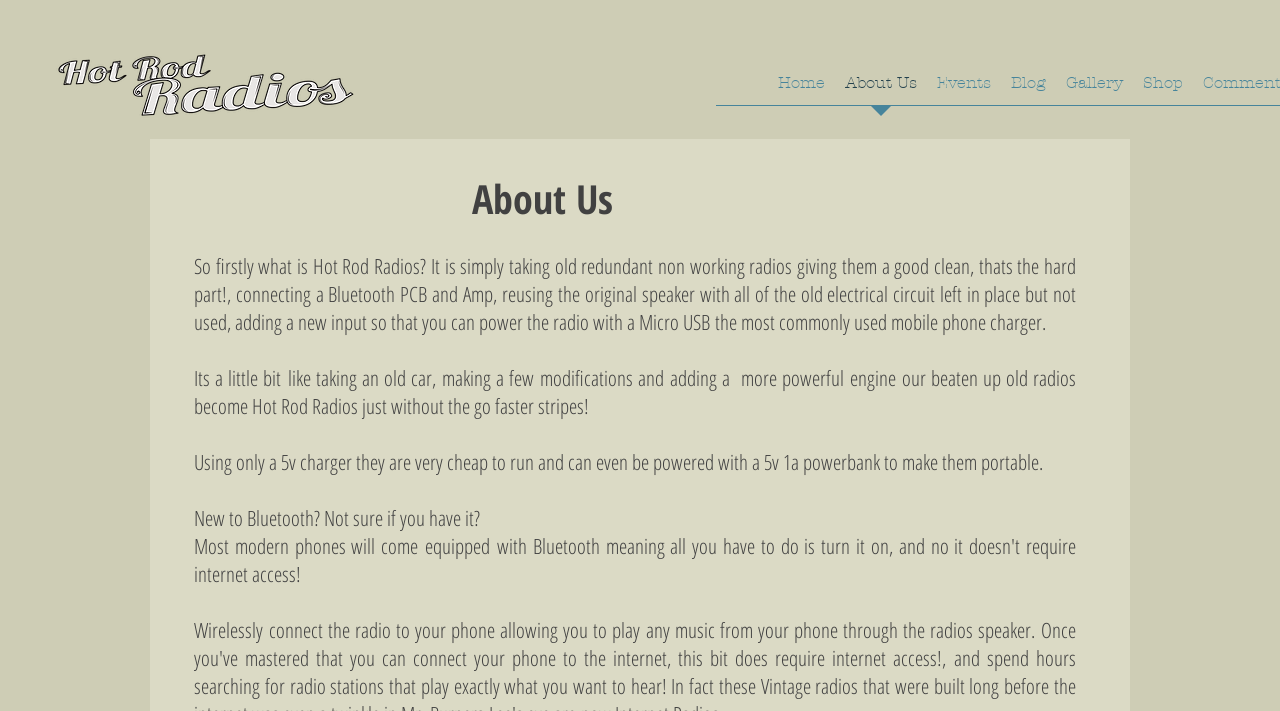Answer this question using a single word or a brief phrase:
What is the purpose of adding a new input?

To power the radio with Micro USB